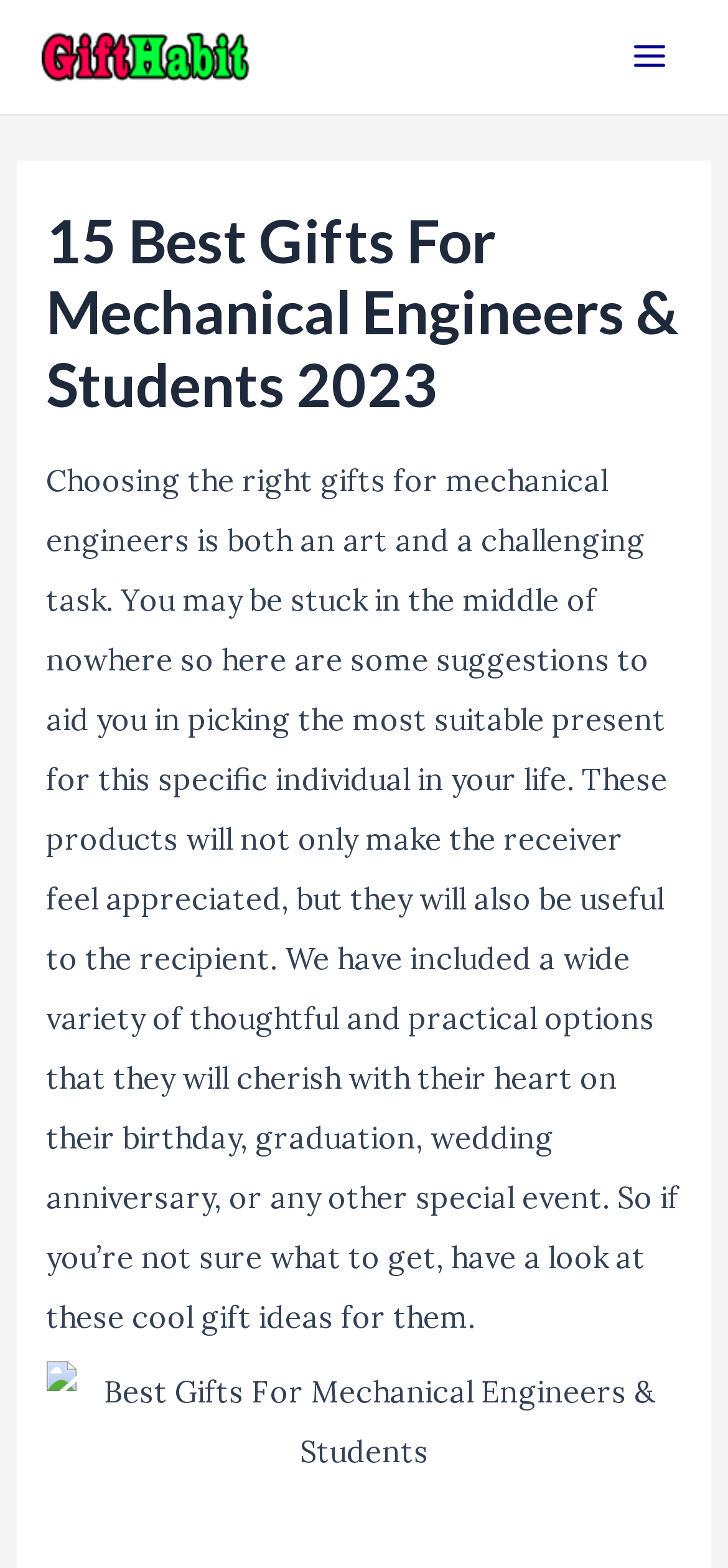What is the challenge mentioned in the text?
Answer the question with as much detail as you can, using the image as a reference.

The text states that choosing the right gifts for mechanical engineers is both an art and a challenging task, implying that it can be difficult to select a suitable gift for someone with this profession.